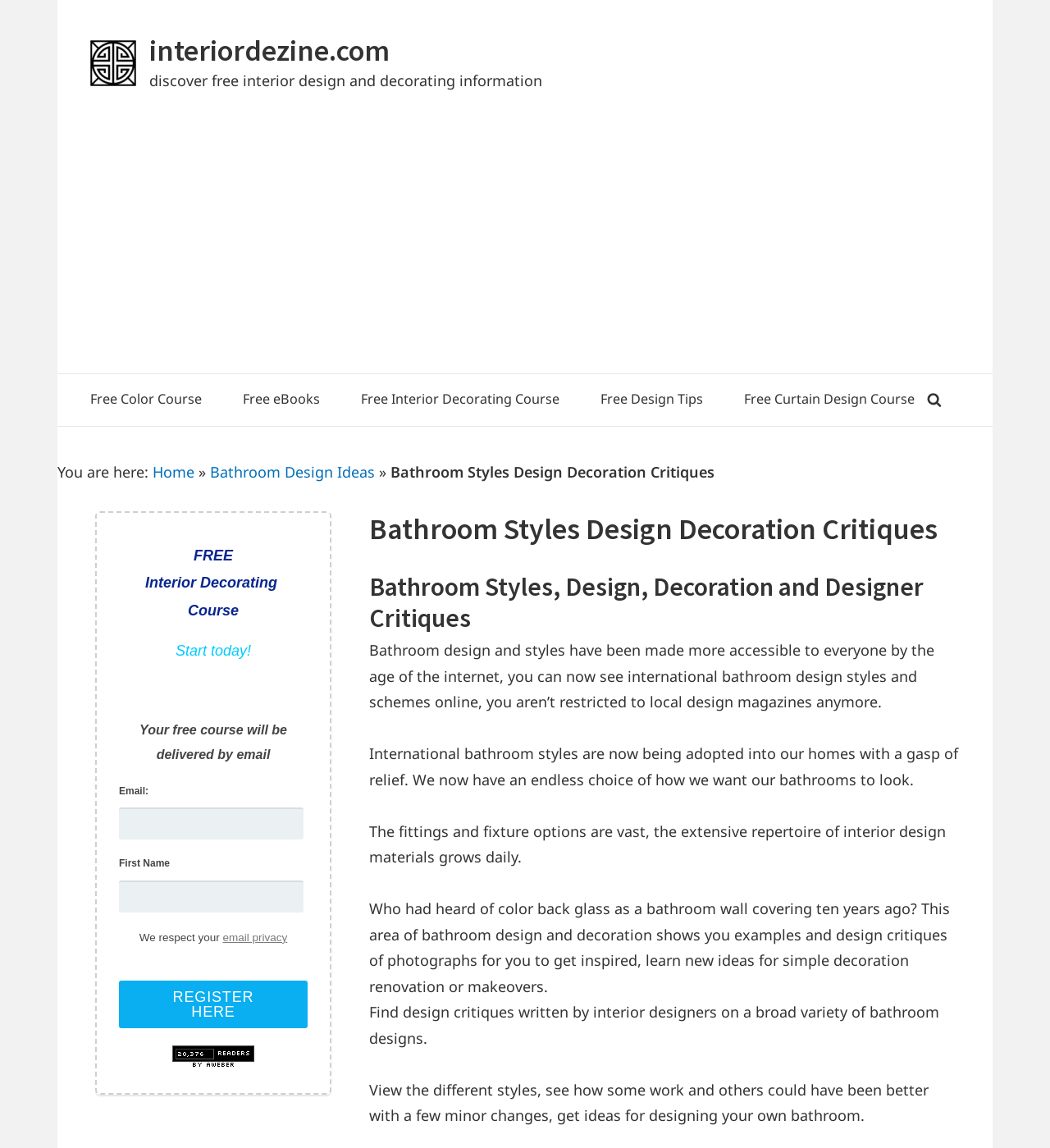What is the main topic of this webpage?
Please interpret the details in the image and answer the question thoroughly.

Based on the webpage content, I can see that the main topic is bathroom design, as it discusses bathroom styles, design, decoration, and critiques of photographs.